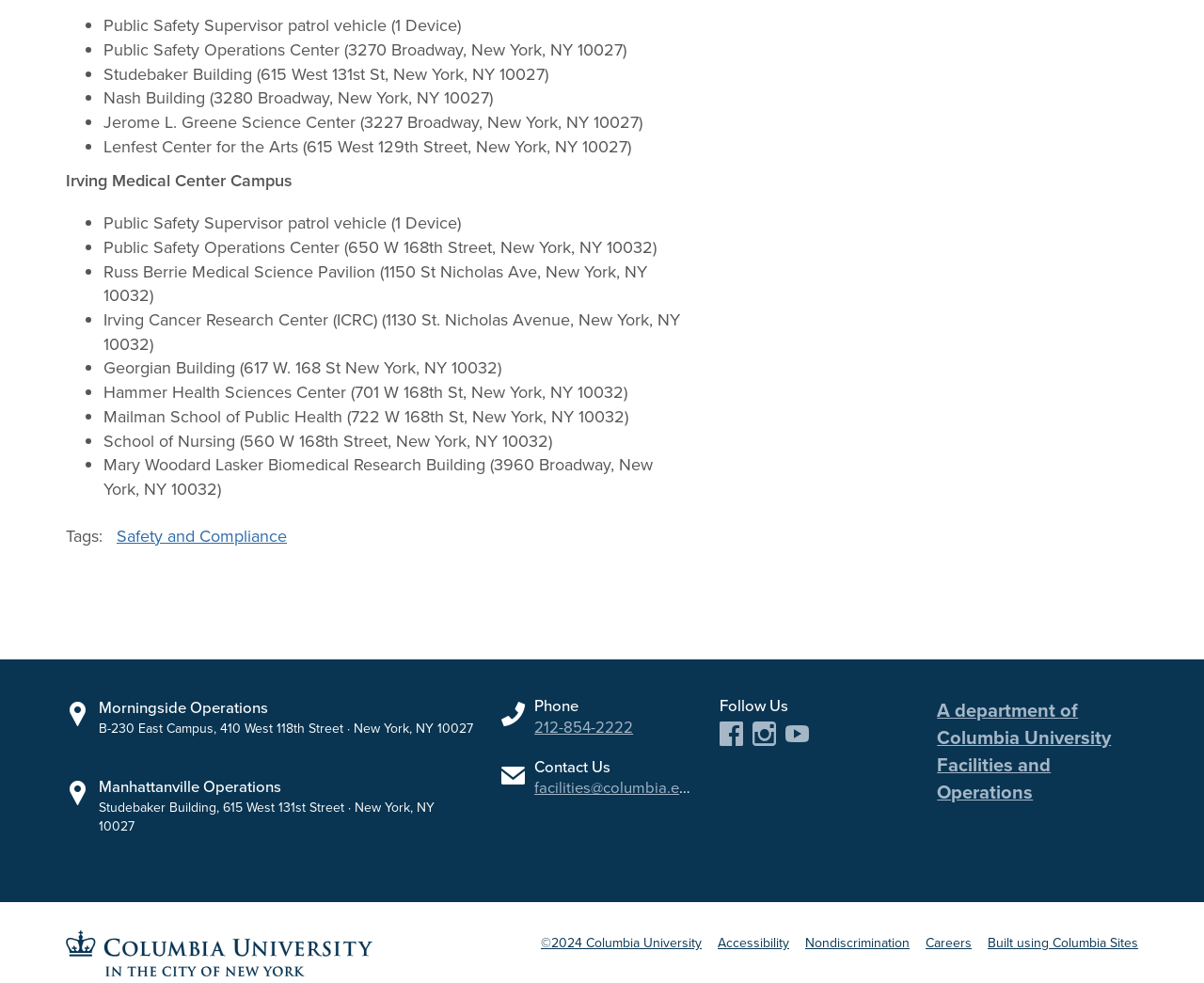Determine the coordinates of the bounding box that should be clicked to complete the instruction: "Follow on Facebook". The coordinates should be represented by four float numbers between 0 and 1: [left, top, right, bottom].

[0.597, 0.729, 0.625, 0.768]